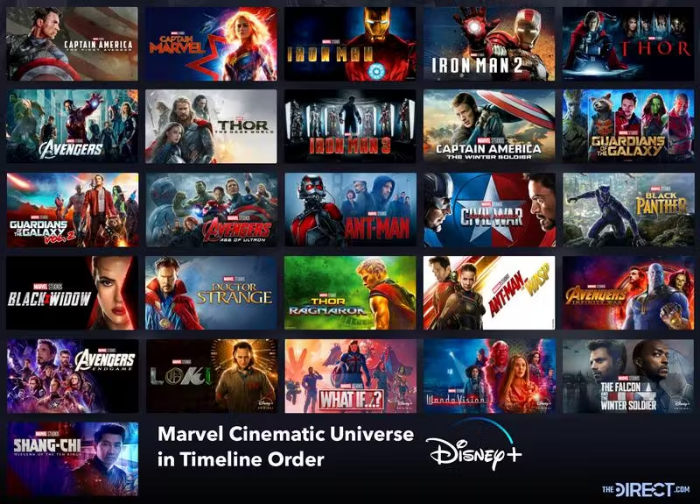What is the purpose of the caption at the bottom of the image?
Using the information from the image, provide a comprehensive answer to the question.

The caption at the bottom of the image clearly labels the timeline as 'Marvel Cinematic Universe in Timeline Order', providing a clear identification of the content presented in the image.